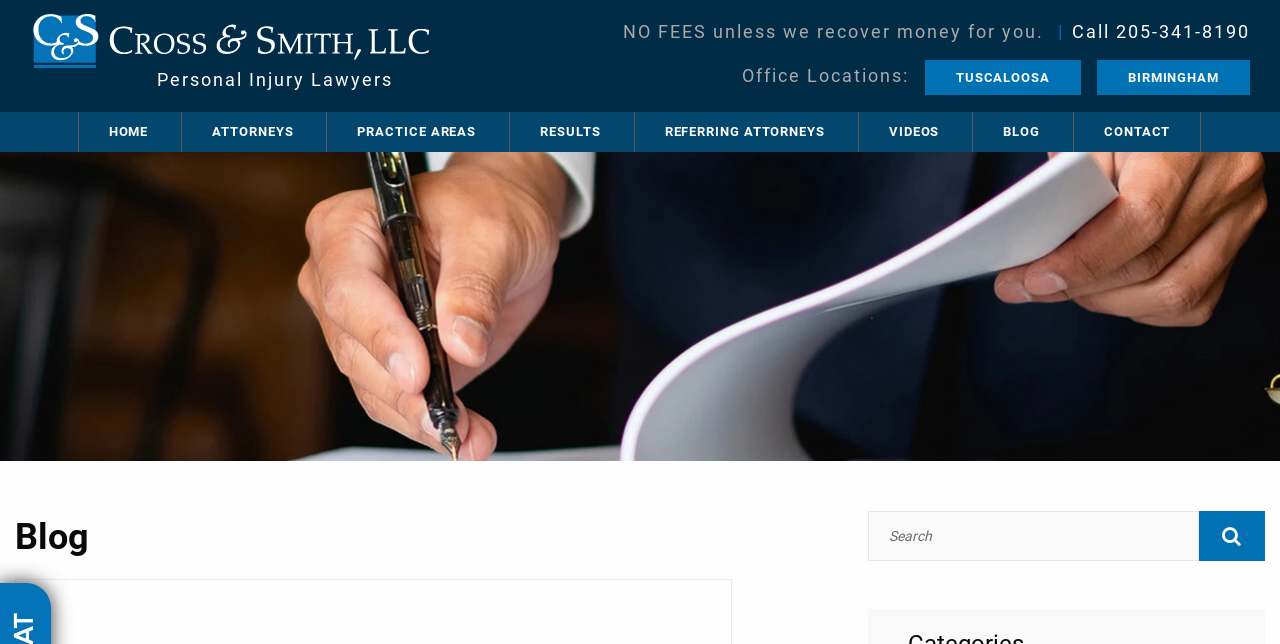Locate the bounding box coordinates of the element that needs to be clicked to carry out the instruction: "Call the office". The coordinates should be given as four float numbers ranging from 0 to 1, i.e., [left, top, right, bottom].

[0.872, 0.033, 0.977, 0.065]